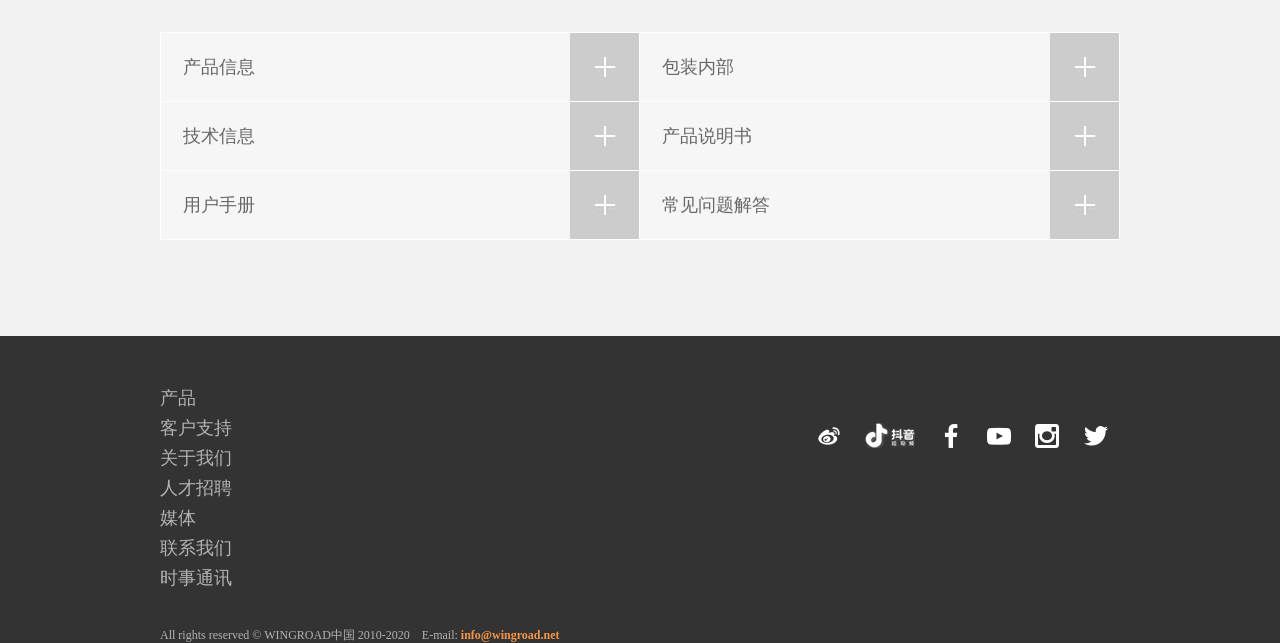What is the email address provided at the bottom of the webpage?
Examine the image and give a concise answer in one word or a short phrase.

info@wingroad.net